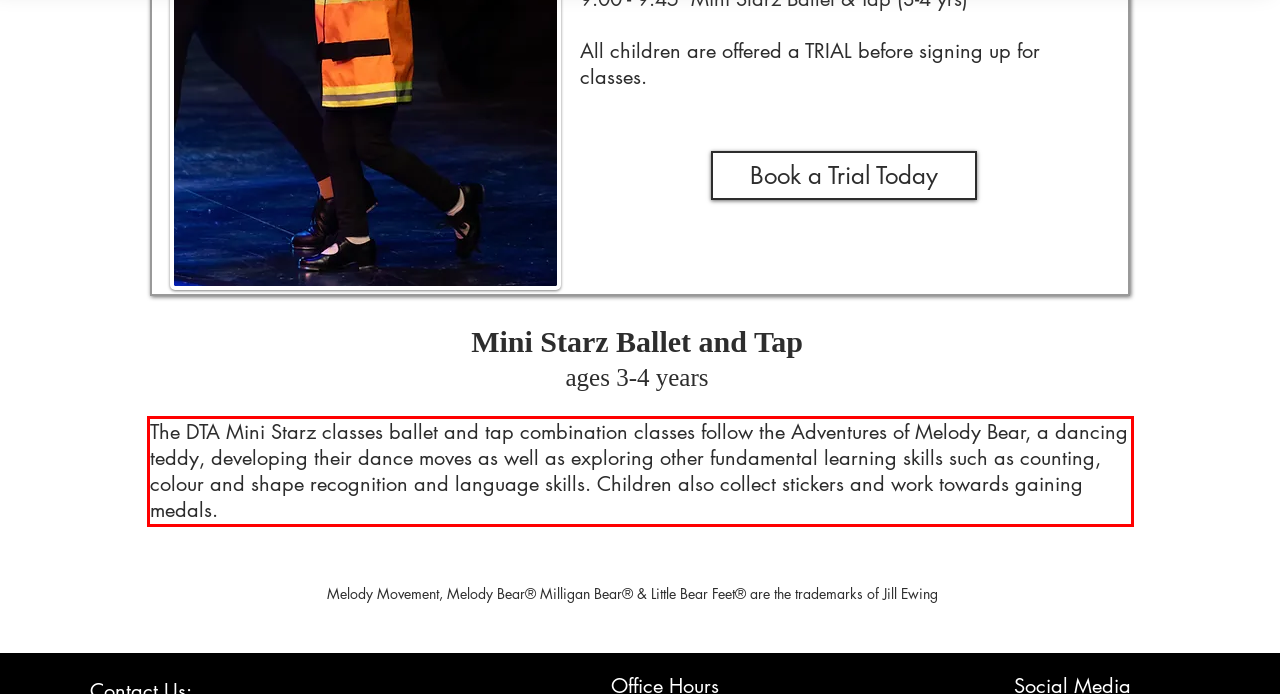You are provided with a screenshot of a webpage that includes a UI element enclosed in a red rectangle. Extract the text content inside this red rectangle.

The DTA Mini Starz classes ballet and tap combination classes follow the Adventures of Melody Bear, a dancing teddy, developing their dance moves as well as exploring other fundamental learning skills such as counting, colour and shape recognition and language skills. Children also collect stickers and work towards gaining medals.